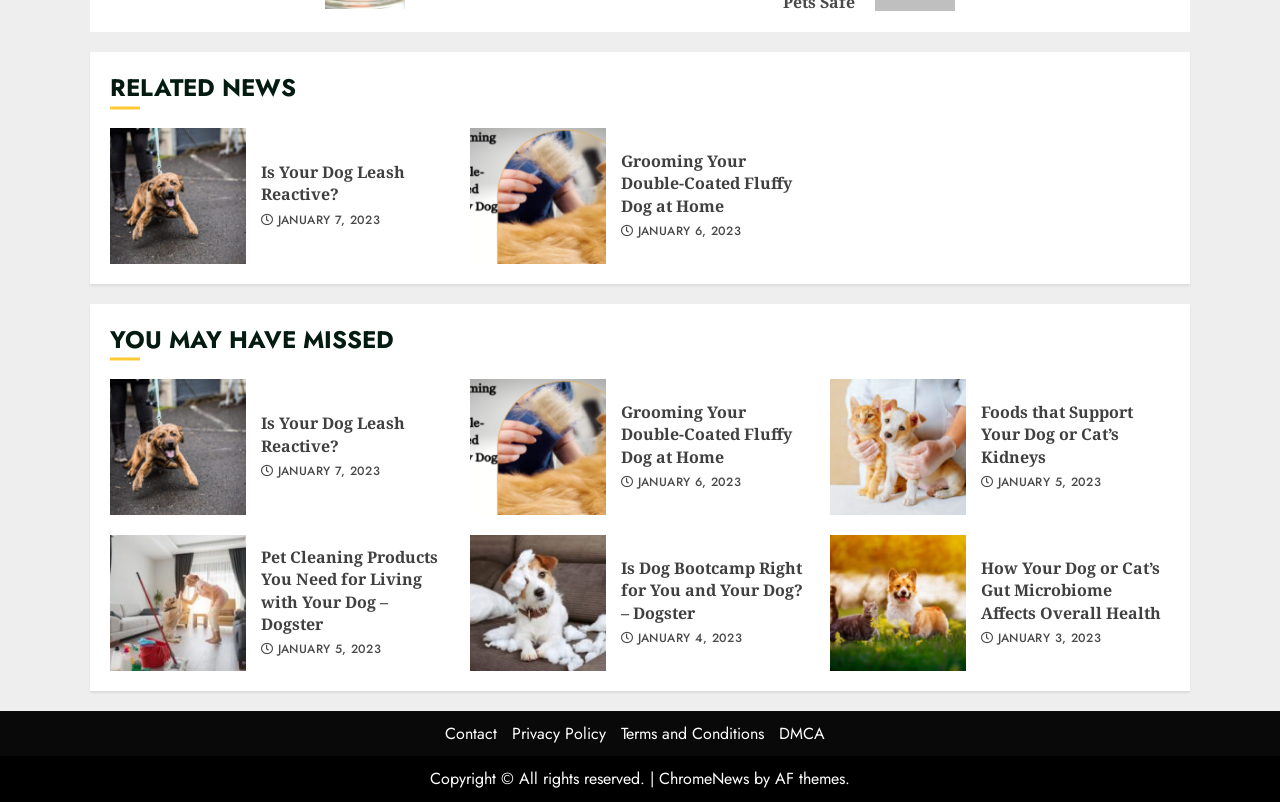Given the description: "Privacy Policy", determine the bounding box coordinates of the UI element. The coordinates should be formatted as four float numbers between 0 and 1, [left, top, right, bottom].

[0.4, 0.9, 0.473, 0.929]